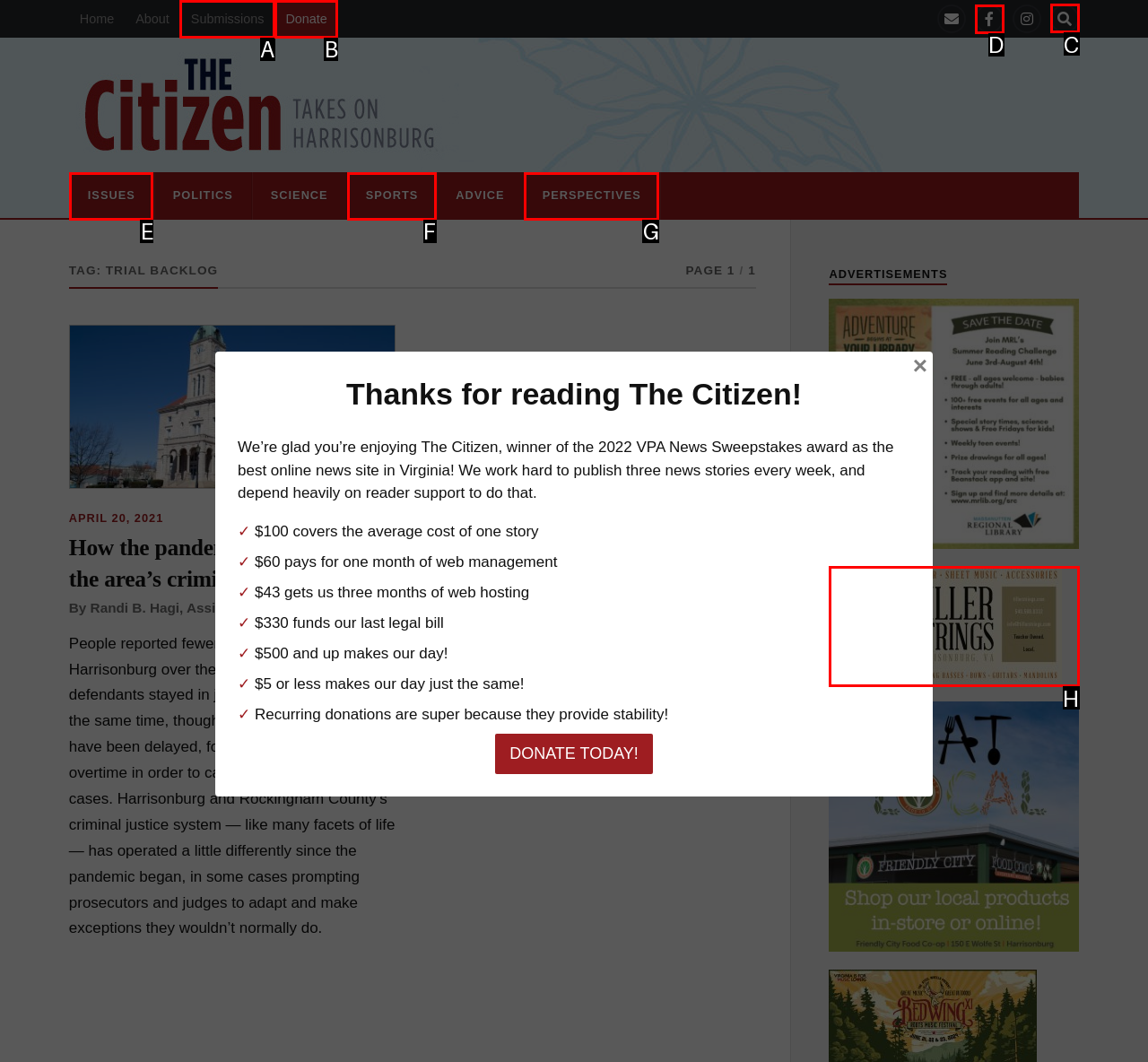Identify which lettered option completes the task: search. Provide the letter of the correct choice.

C